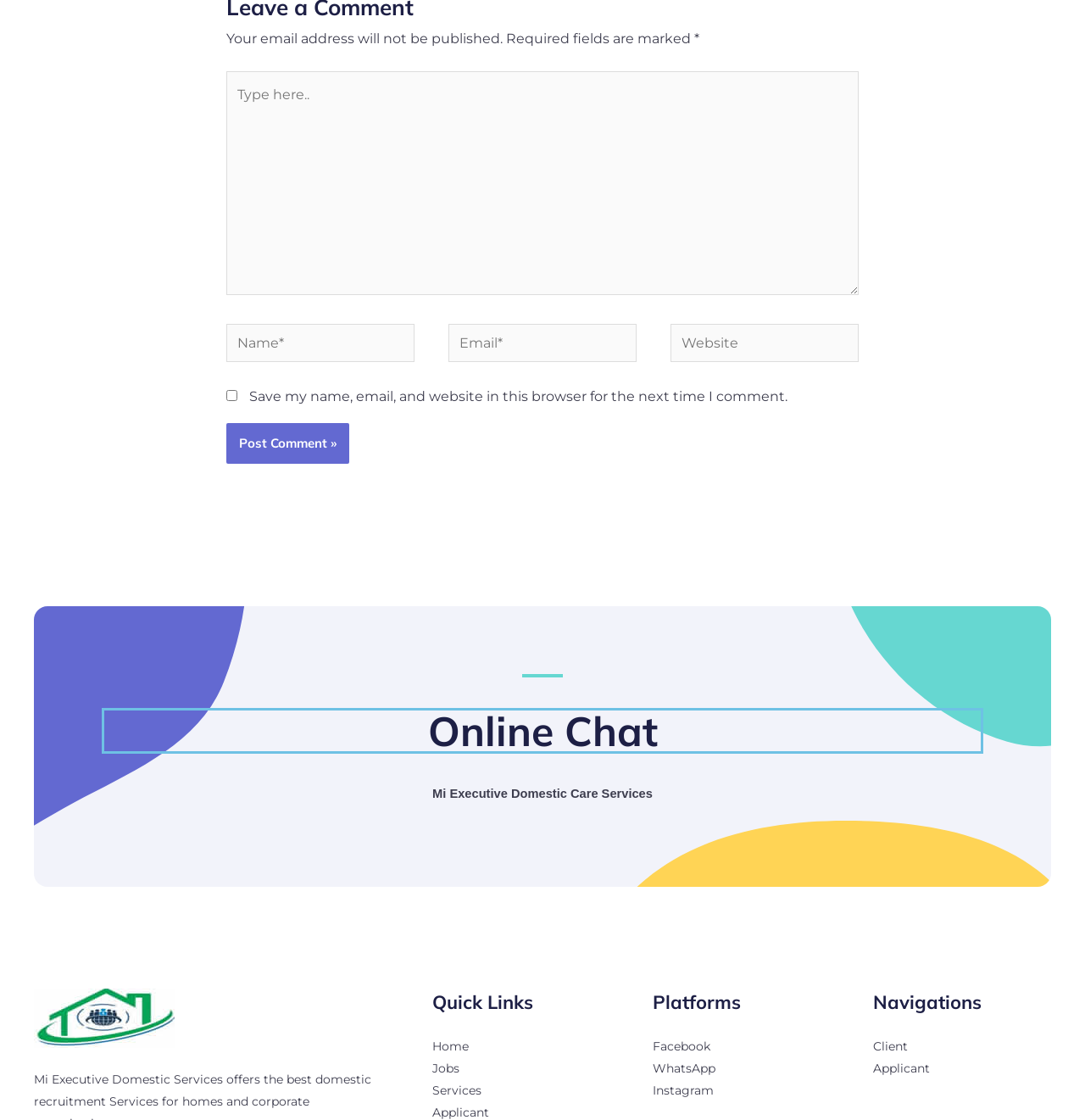Give a concise answer of one word or phrase to the question: 
How many links are in the 'Quick Links' section?

3